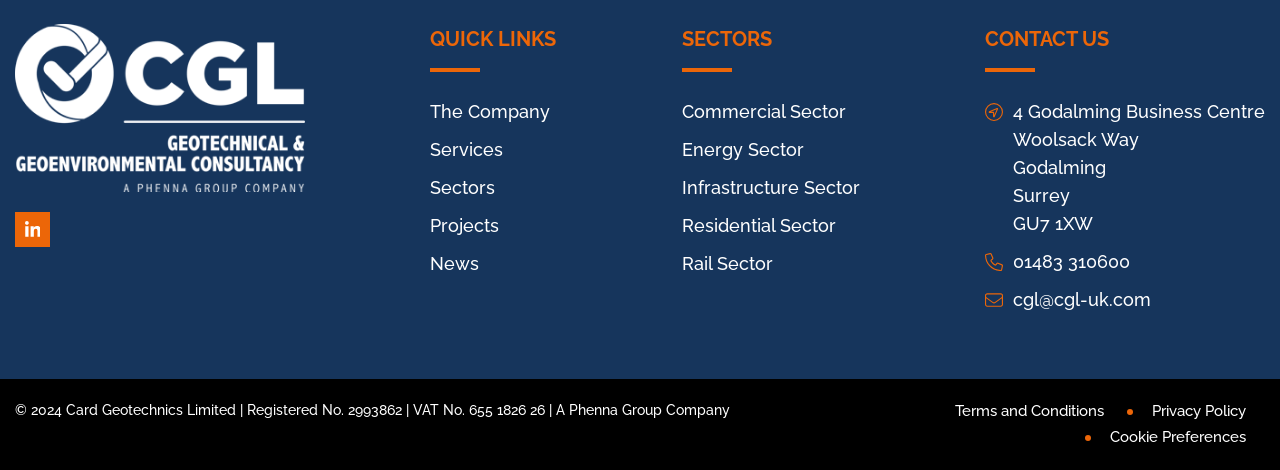Please identify the bounding box coordinates of the clickable region that I should interact with to perform the following instruction: "Go back to home page". The coordinates should be expressed as four float numbers between 0 and 1, i.e., [left, top, right, bottom].

[0.012, 0.052, 0.238, 0.409]